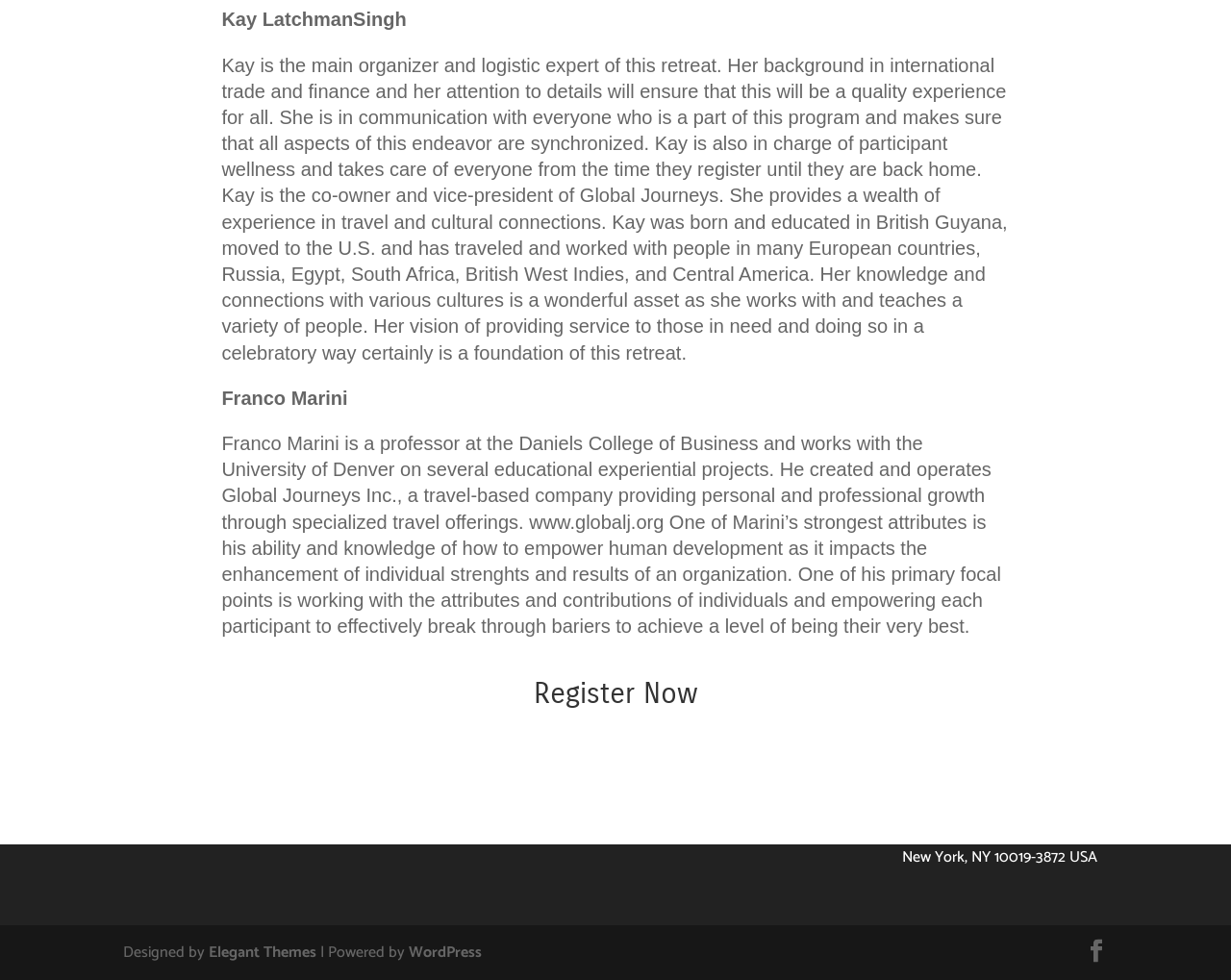From the element description Facebook, predict the bounding box coordinates of the UI element. The coordinates must be specified in the format (top-left x, top-left y, bottom-right x, bottom-right y) and should be within the 0 to 1 range.

[0.881, 0.959, 0.9, 0.987]